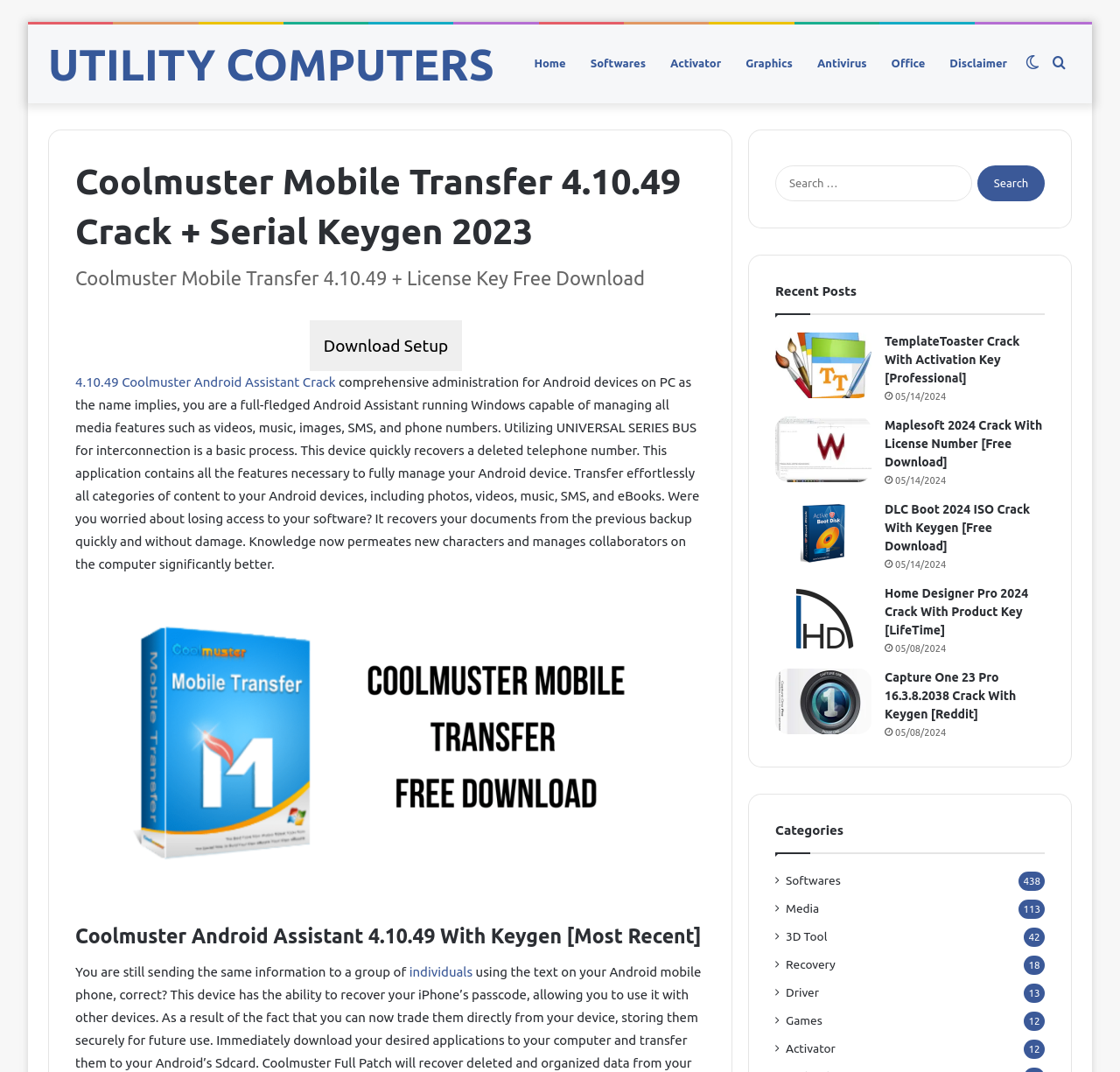Please identify the bounding box coordinates of the region to click in order to complete the given instruction: "Search for something". The coordinates should be four float numbers between 0 and 1, i.e., [left, top, right, bottom].

[0.692, 0.154, 0.933, 0.188]